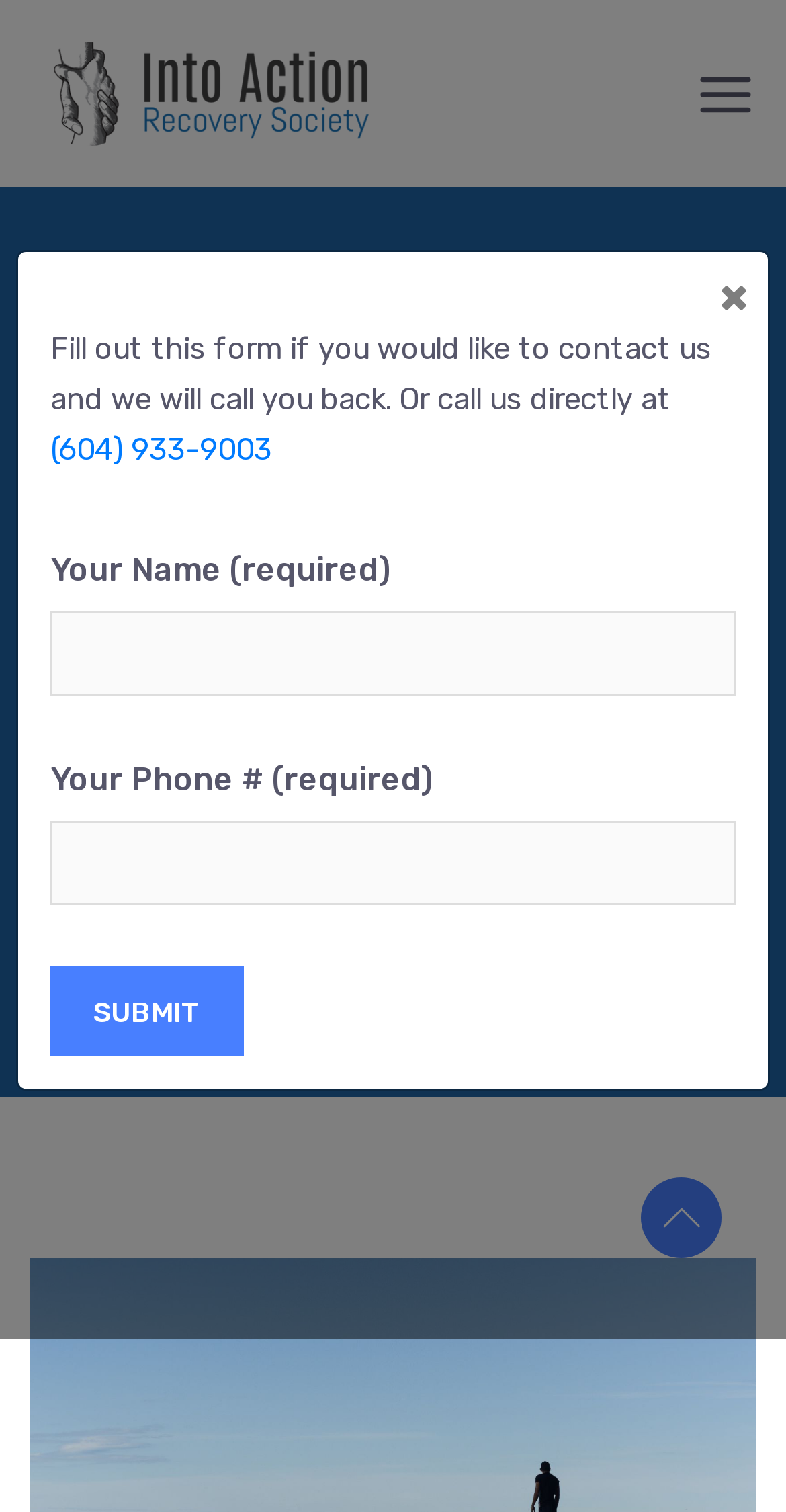Offer a detailed account of what is visible on the webpage.

The webpage is about Social Anxiety Disorder Symptoms and Treatment, with the title "Into Action" prominently displayed at the top. The top-left corner features the "Into Action" logo, which is an image linked to the website's homepage. 

To the right of the logo, there is a smaller image, but its content is not specified. Below the logo, the main heading "Social Anxiety Disorder Symptoms and Treatment" is centered, taking up most of the width of the page.

Underneath the heading, there are three links: "Into Action", ">" (an arrow symbol), and "Programs", which are aligned horizontally and take up about half of the page's width. 

Below these links, there is a paragraph of text with the same title as the main heading, "Social Anxiety Disorder Symptoms and Treatment". This text is centered and takes up most of the page's width.

On the right side of the page, there is a small icon (represented by the Unicode character "\uf102") that, when clicked, opens a modal dialog box. This dialog box takes up the entire page and contains a form with fields for users to input their name, phone number, and a submit button. The form also includes a phone number, "(604) 933-9003", which is a clickable link. At the top-right corner of the dialog box, there is a "Close" button.